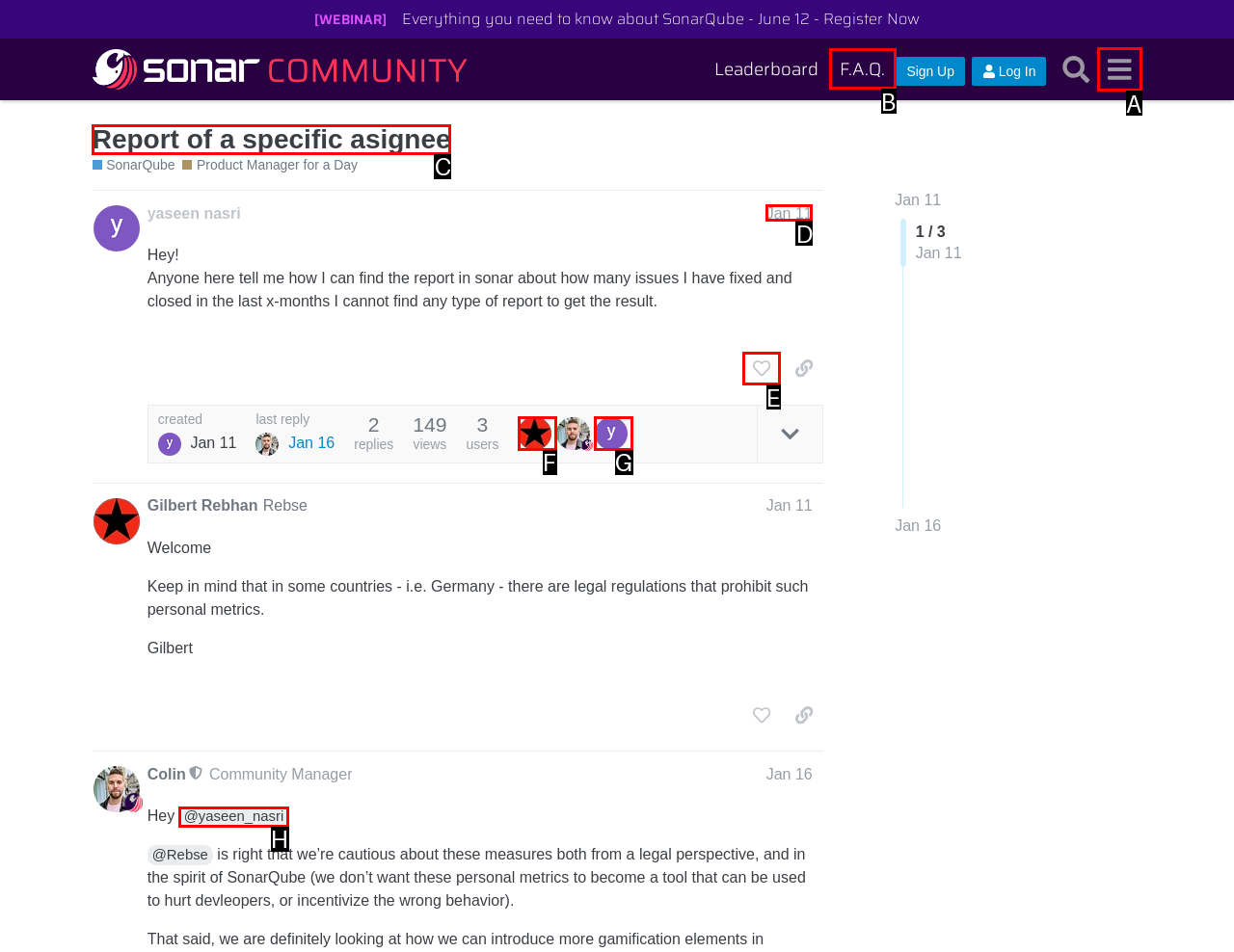Identify the appropriate choice to fulfill this task: View the 'F.A.Q.' page
Respond with the letter corresponding to the correct option.

B